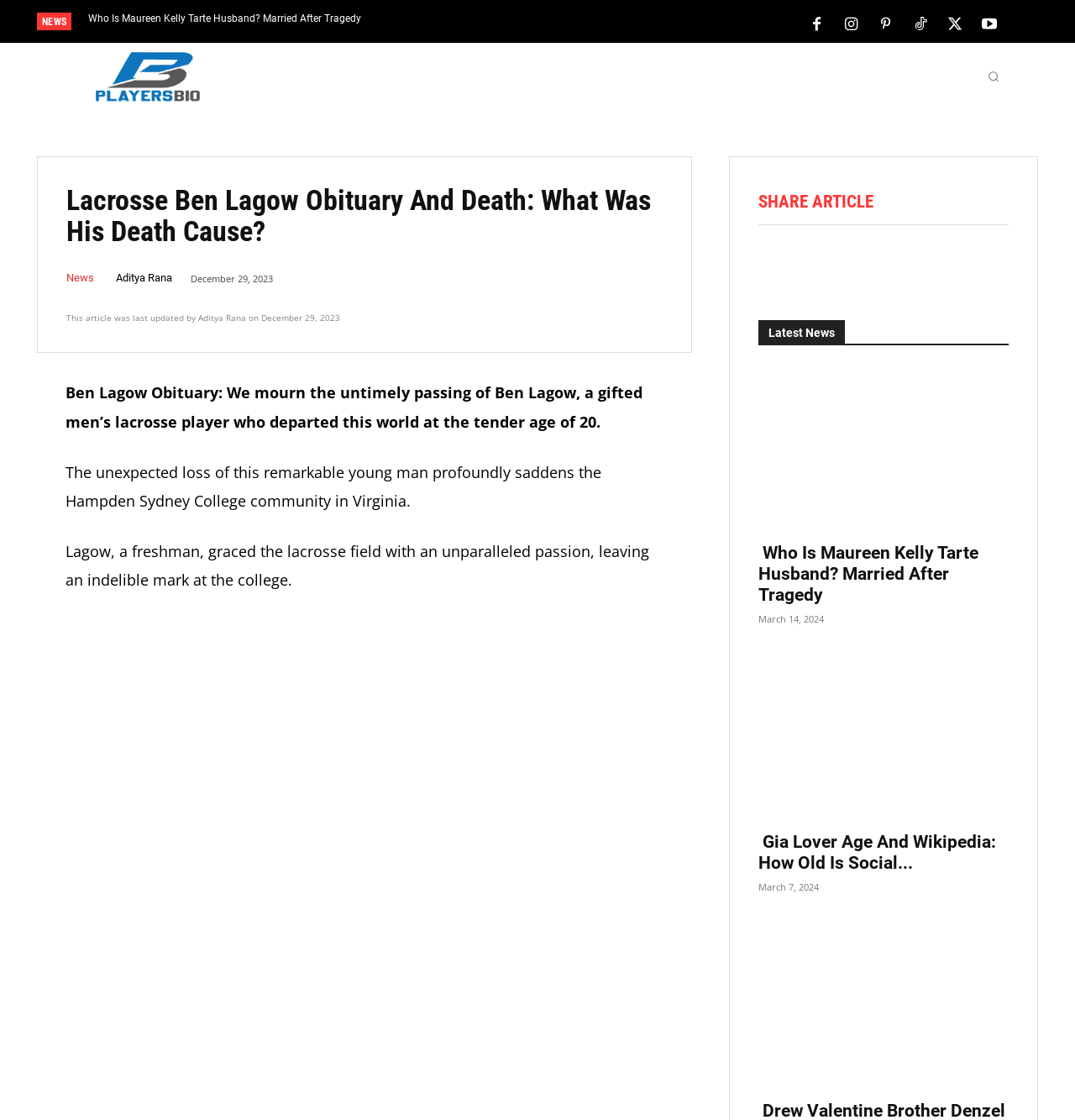Answer the question with a brief word or phrase:
How old was Ben Lagow when he passed away?

20